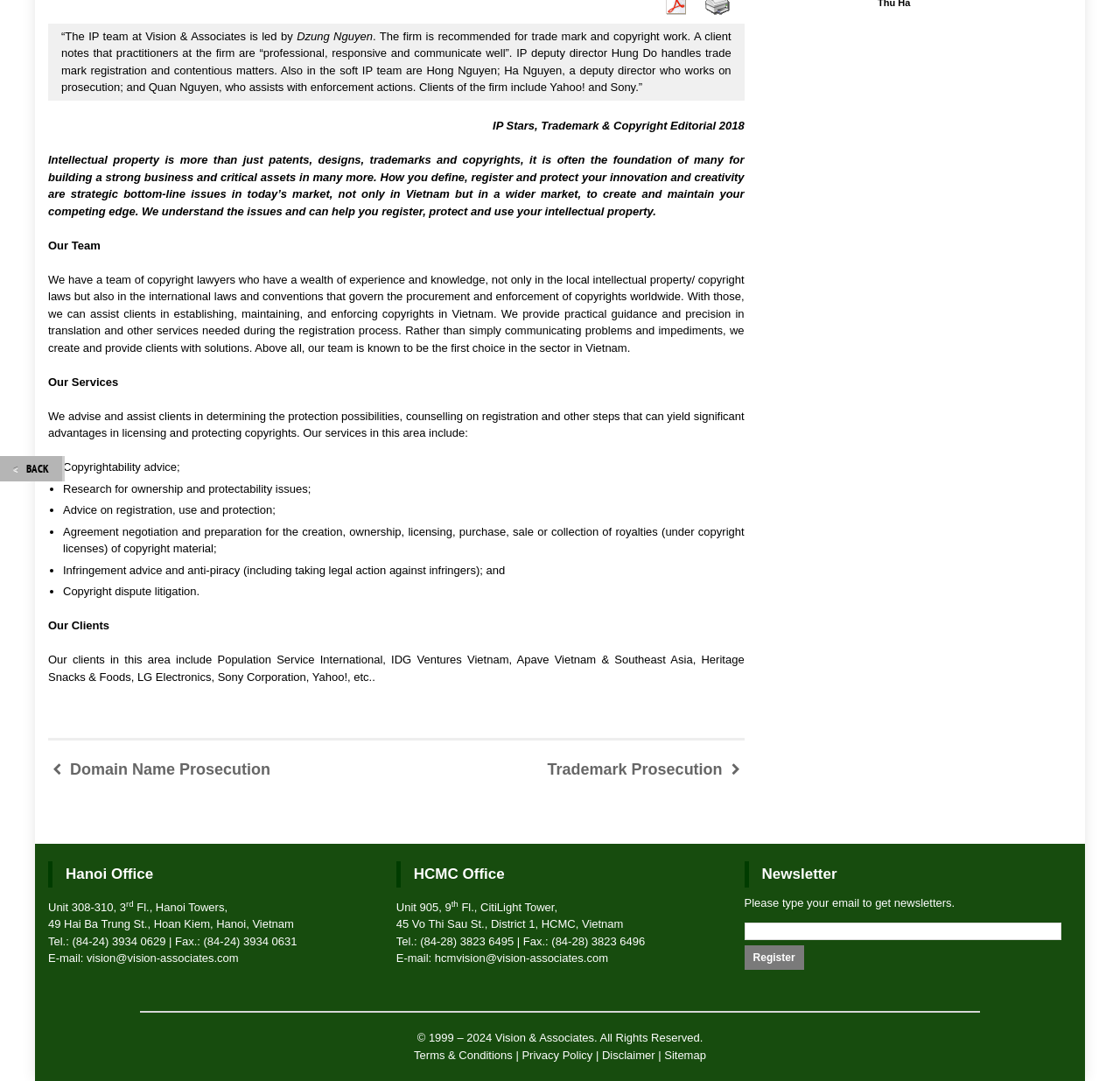Using the provided element description: "Terms & Conditions", identify the bounding box coordinates. The coordinates should be four floats between 0 and 1 in the order [left, top, right, bottom].

[0.37, 0.97, 0.458, 0.982]